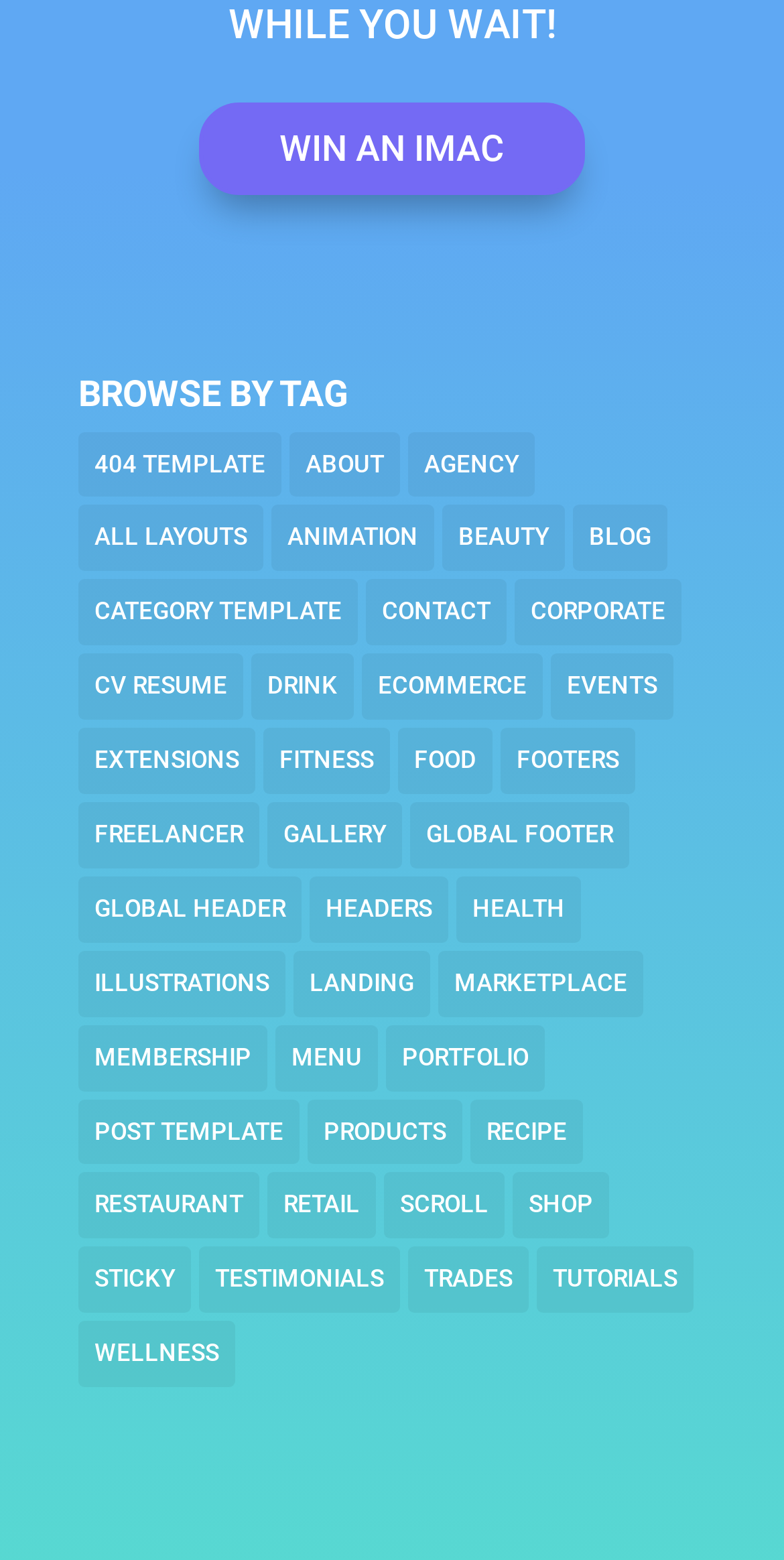Find and provide the bounding box coordinates for the UI element described with: "Contact".

[0.467, 0.372, 0.646, 0.414]